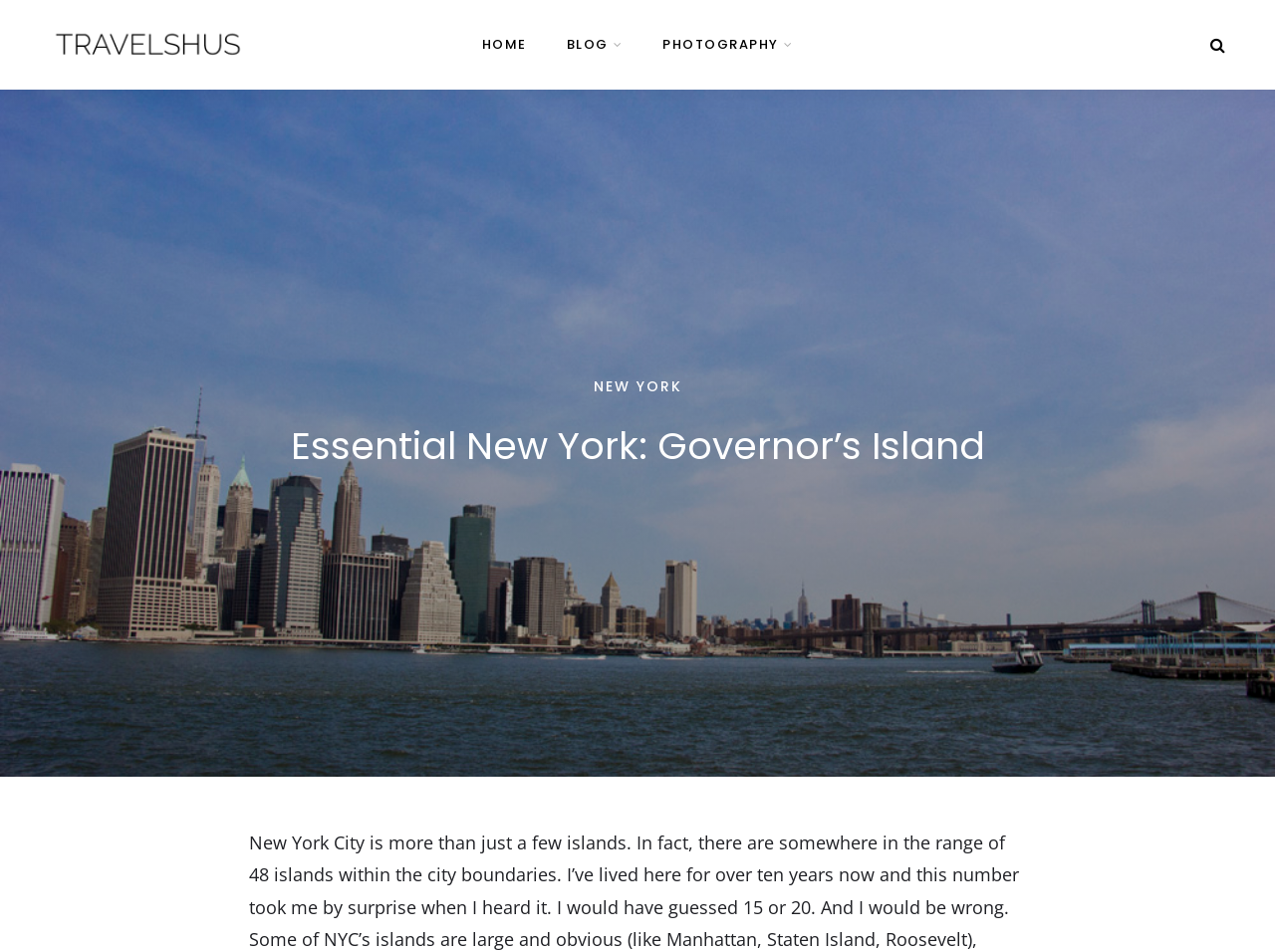Using the information from the screenshot, answer the following question thoroughly:
What is the location related to?

I found the location related to by examining the link with the text 'NEW YORK', which is located below the main navigation bar.